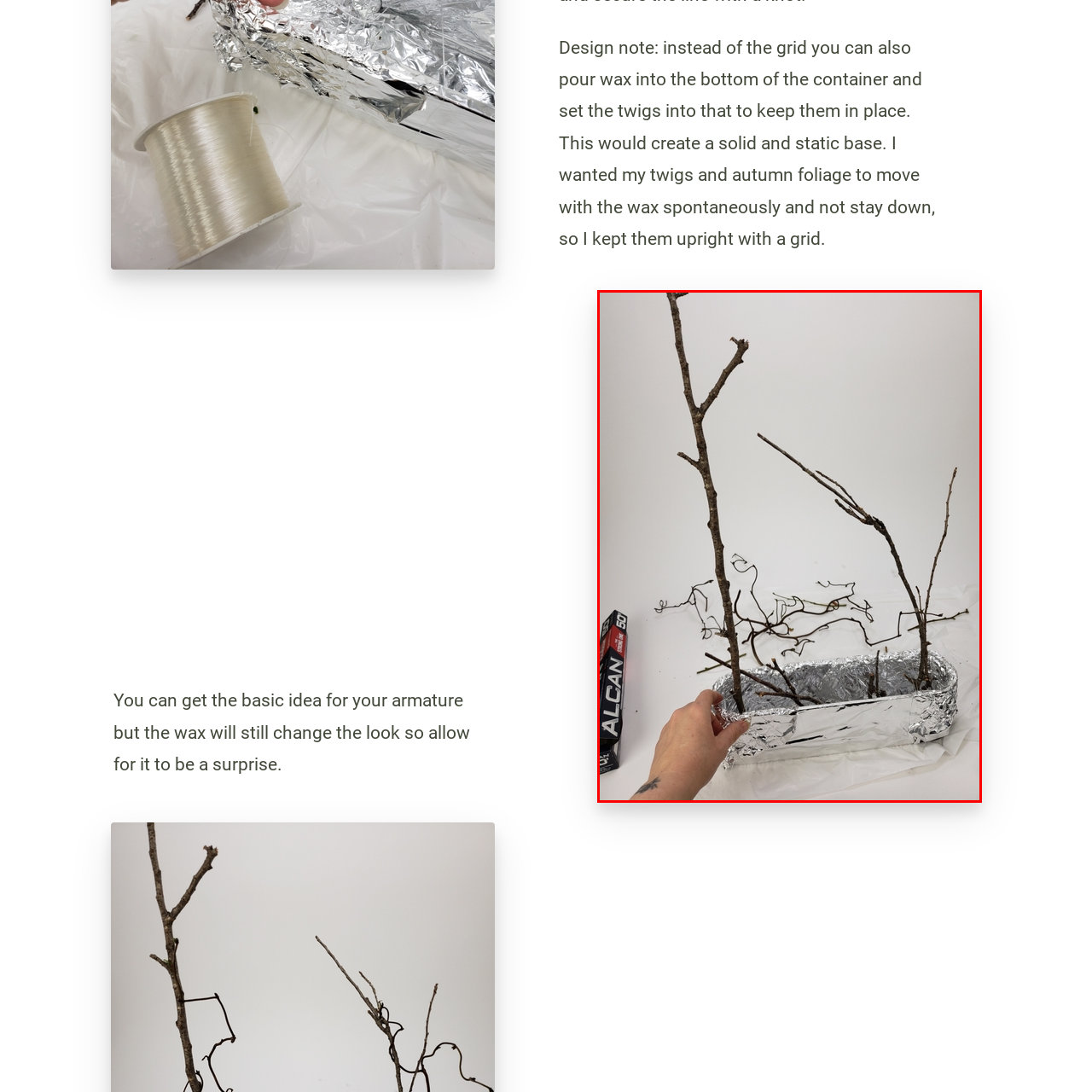What is the suggested alternative method for securing the twigs?
Direct your attention to the highlighted area in the red bounding box of the image and provide a detailed response to the question.

The guiding design note mentioned in the caption suggests using wax to create a solid base, which would allow the twigs and autumn foliage to tilt and flow spontaneously in the wax, emphasizing a dynamic aesthetic.